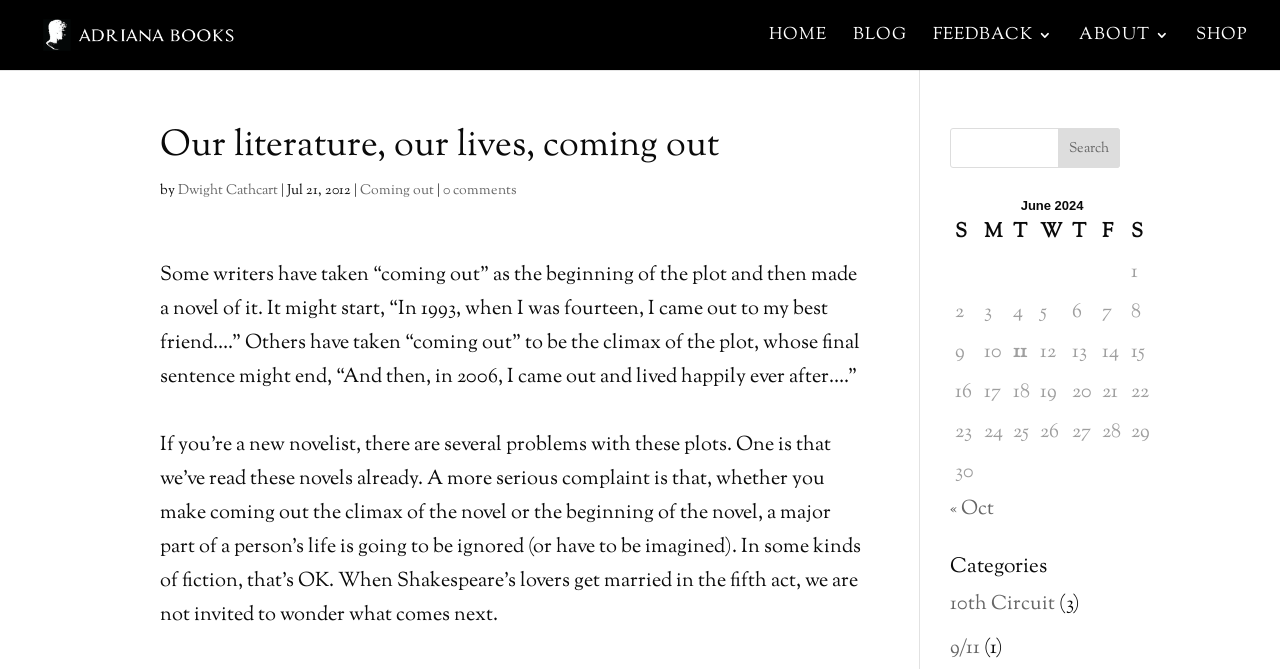Please specify the bounding box coordinates of the clickable region to carry out the following instruction: "Search for something". The coordinates should be four float numbers between 0 and 1, in the format [left, top, right, bottom].

[0.742, 0.191, 0.875, 0.251]